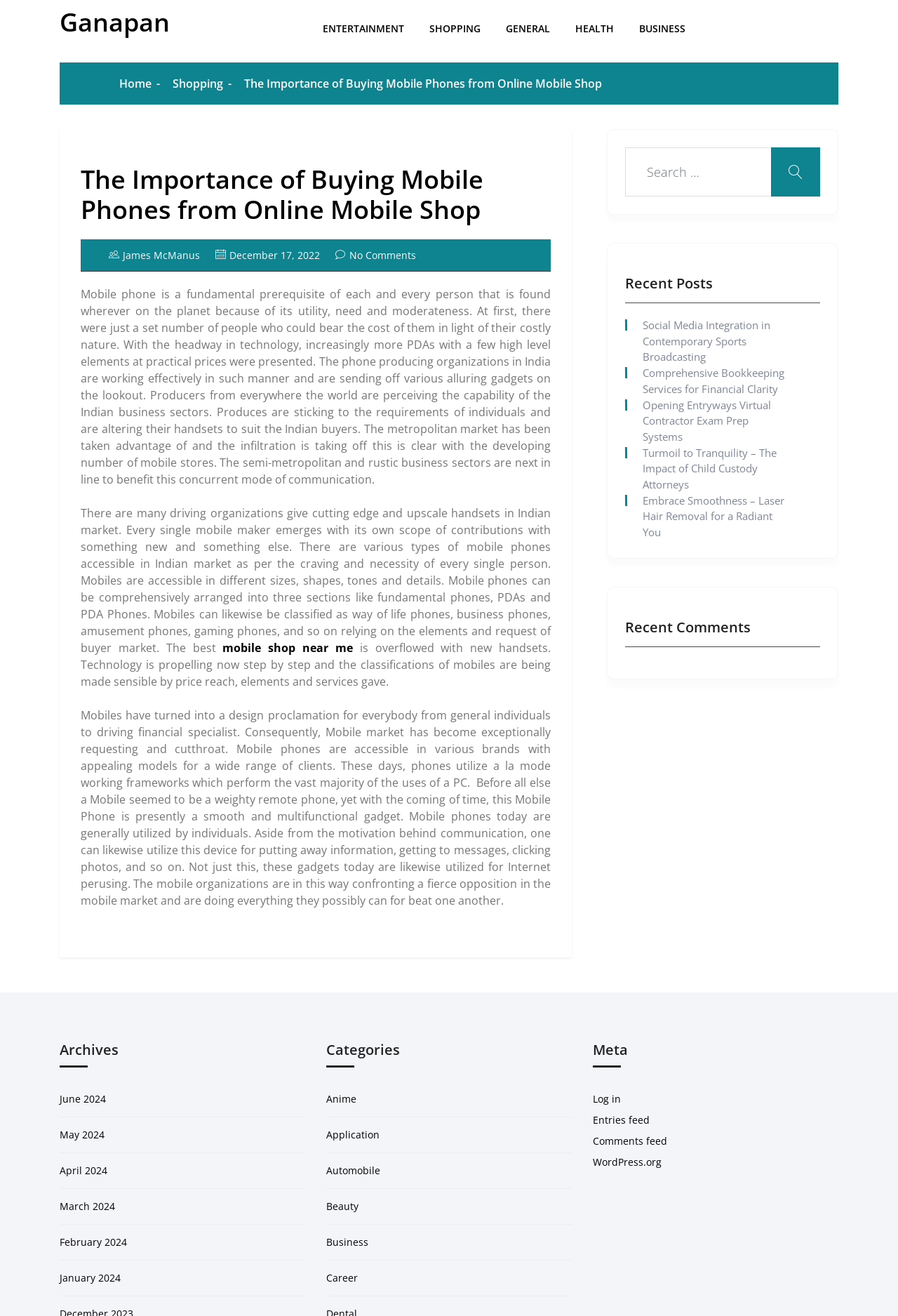Kindly determine the bounding box coordinates of the area that needs to be clicked to fulfill this instruction: "Search for something".

[0.696, 0.112, 0.913, 0.149]